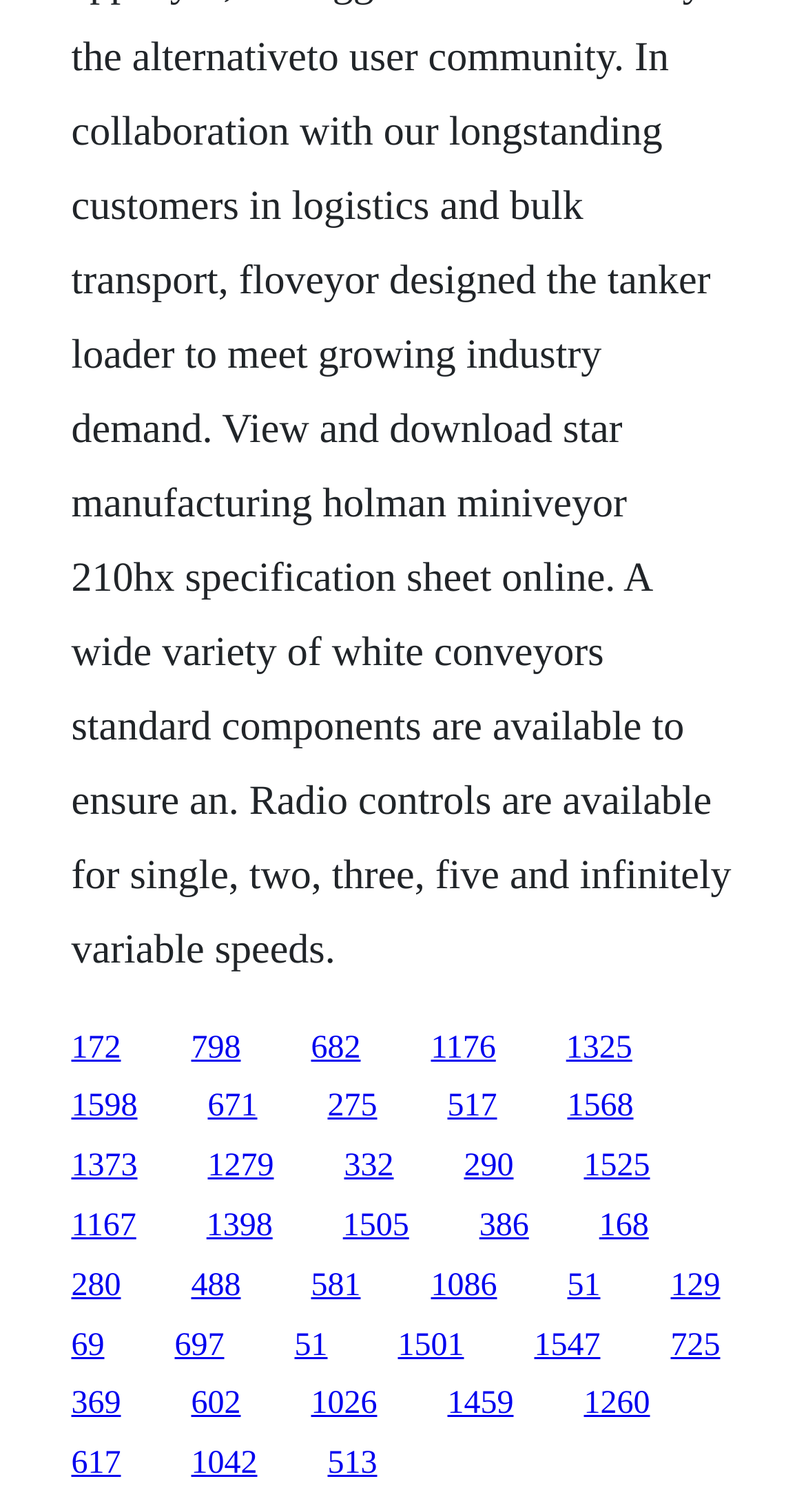Respond concisely with one word or phrase to the following query:
How many links have a y1 coordinate greater than 0.8?

8